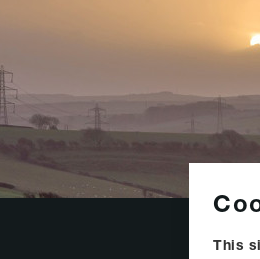Give an elaborate caption for the image.

A serene landscape at dusk, showcasing rolling hills under a softly fading sky, where the warm hues of sunset blend with the coolness of approaching night. Silhouetted against the horizon are tall electrical transmission towers, marking the passage of modern infrastructure across the natural scenery. In the foreground, fields stretch out, hinting at pastoral life, while a few distant trees add depth to the view. The setting evokes a sense of tranquility and reflection, bridging the connection between nature and technology.